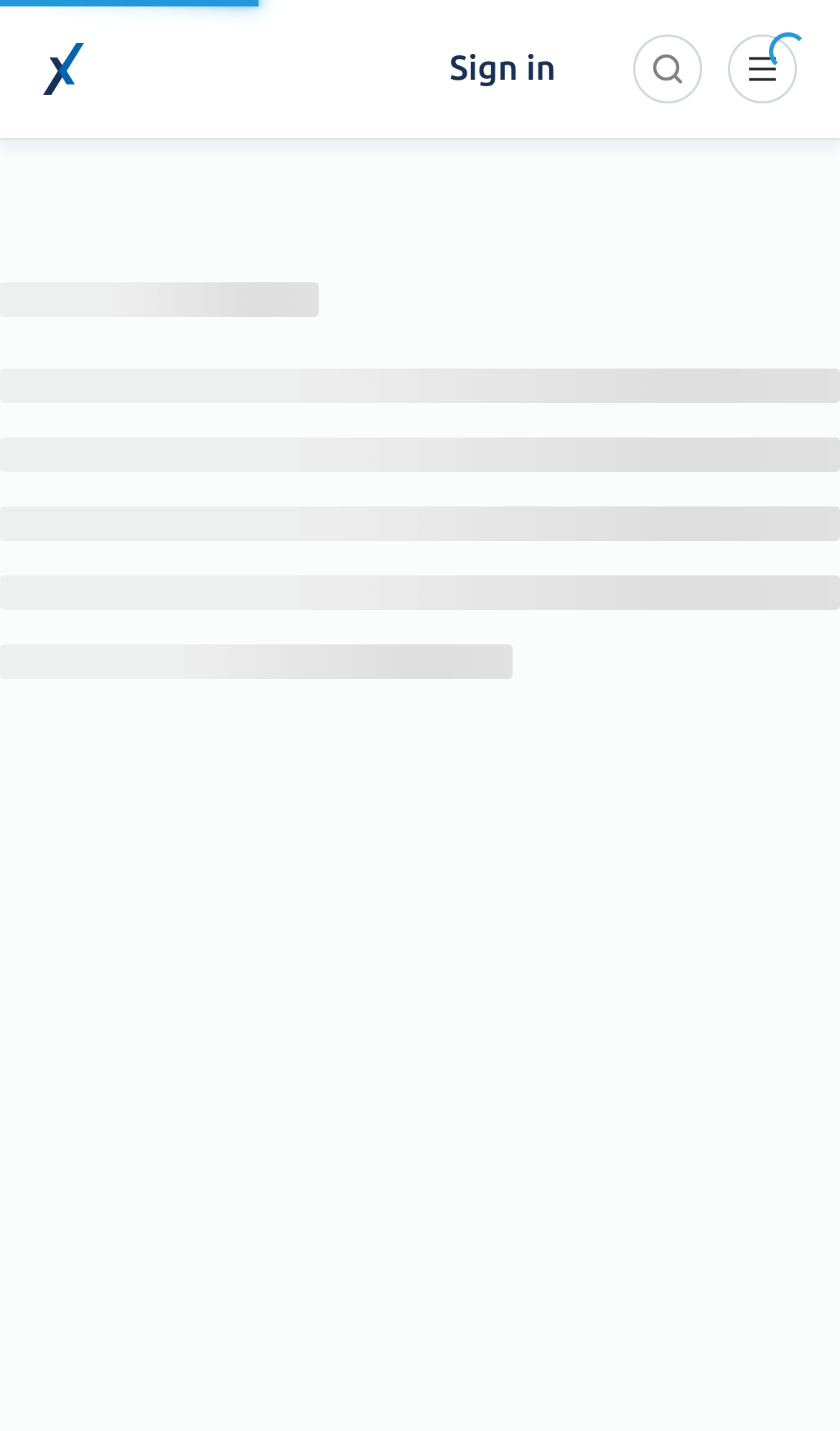Using the provided element description, identify the bounding box coordinates as (top-left x, top-left y, bottom-right x, bottom-right y). Ensure all values are between 0 and 1. Description: Sign in

[0.535, 0.03, 0.662, 0.066]